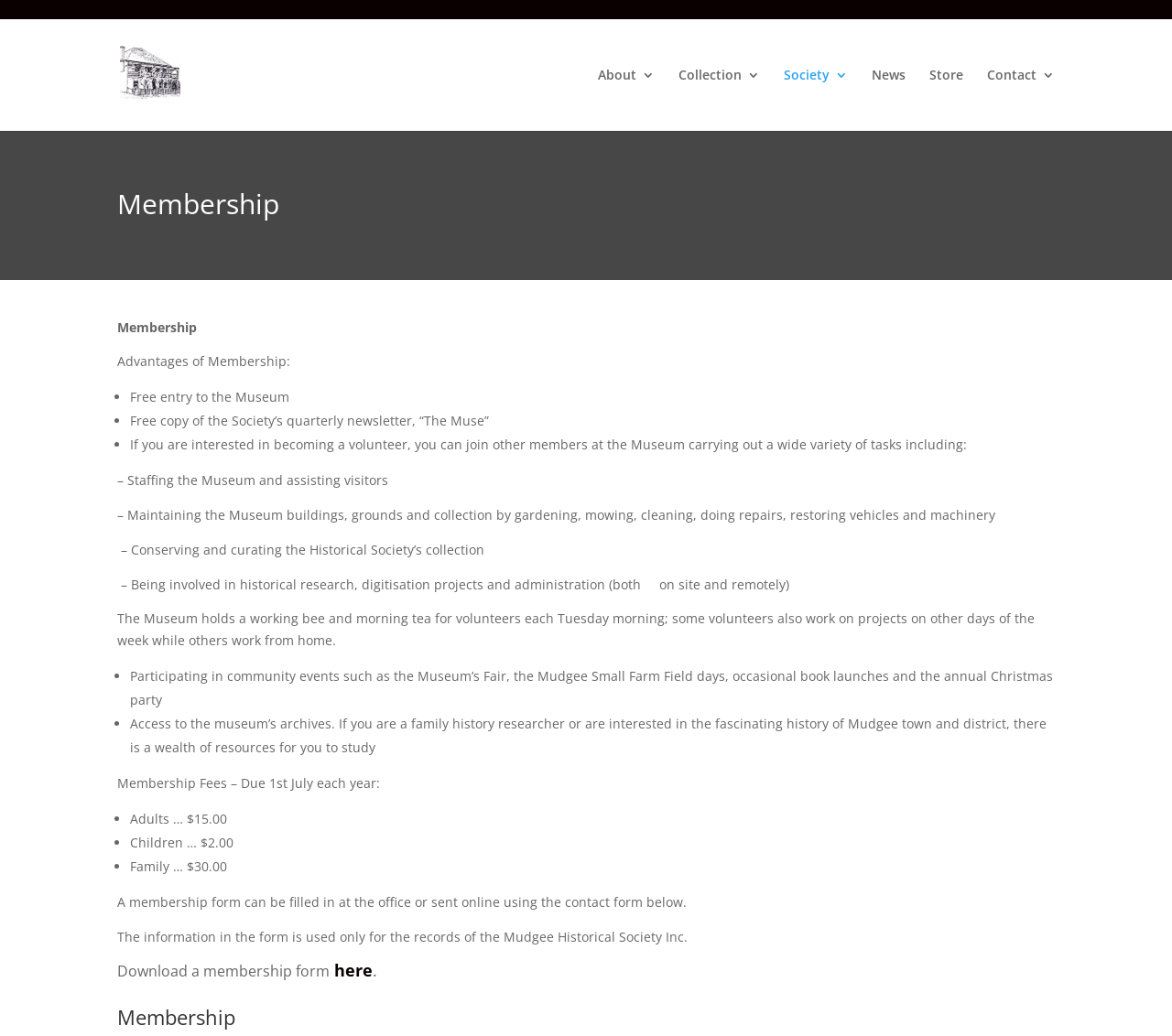Please provide a one-word or short phrase answer to the question:
What is the purpose of the information collected on the membership form?

For Society records